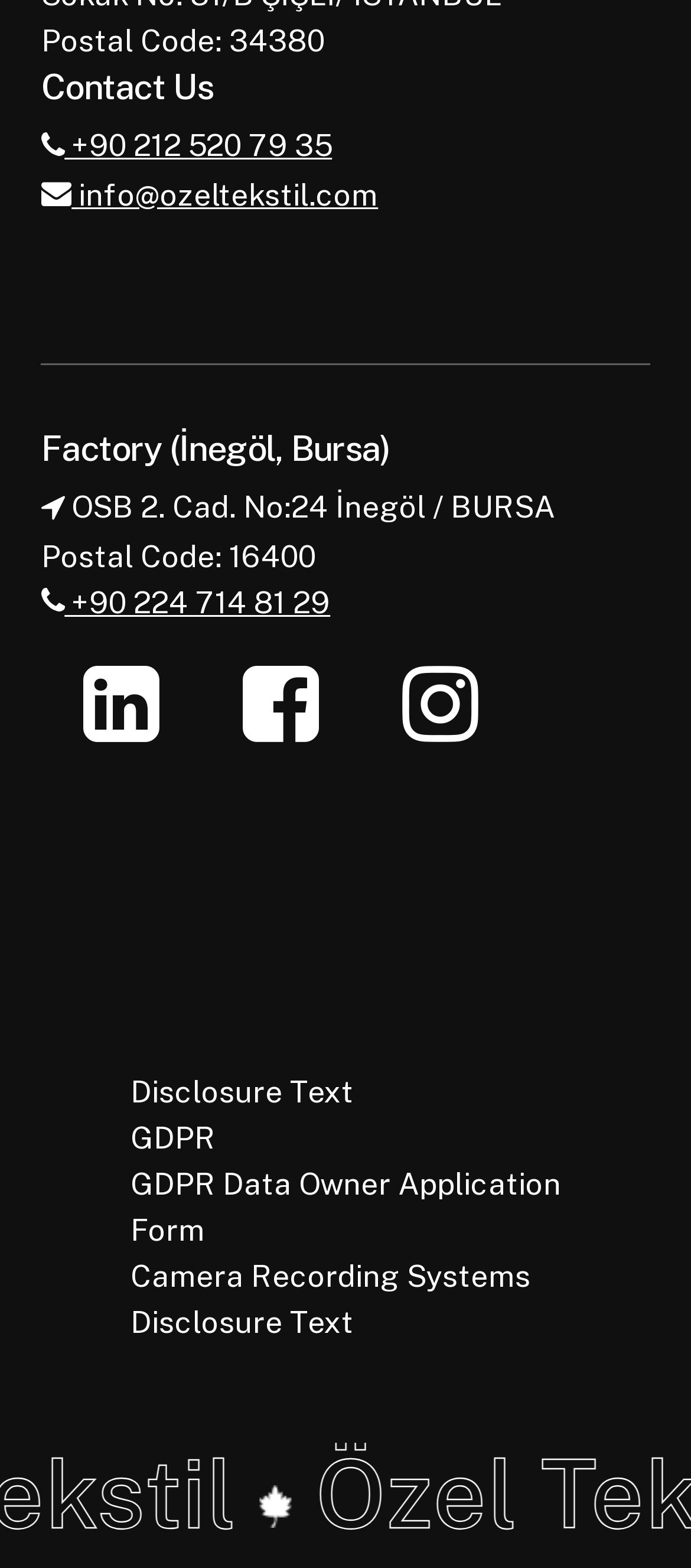Bounding box coordinates are specified in the format (top-left x, top-left y, bottom-right x, bottom-right y). All values are floating point numbers bounded between 0 and 1. Please provide the bounding box coordinate of the region this sentence describes: Add to Quote Request

None